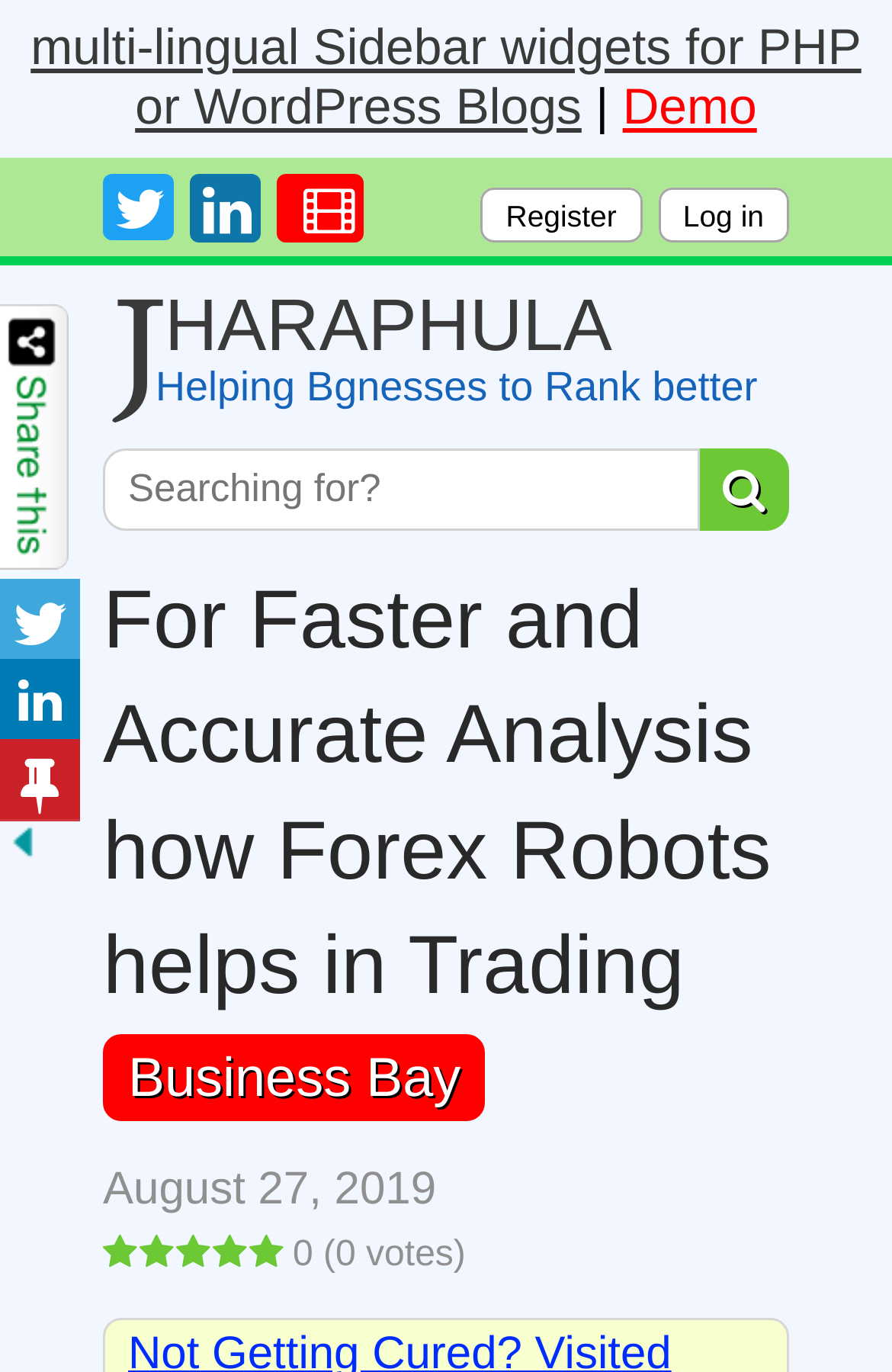Could you specify the bounding box coordinates for the clickable section to complete the following instruction: "Search for something"?

[0.115, 0.326, 0.785, 0.387]